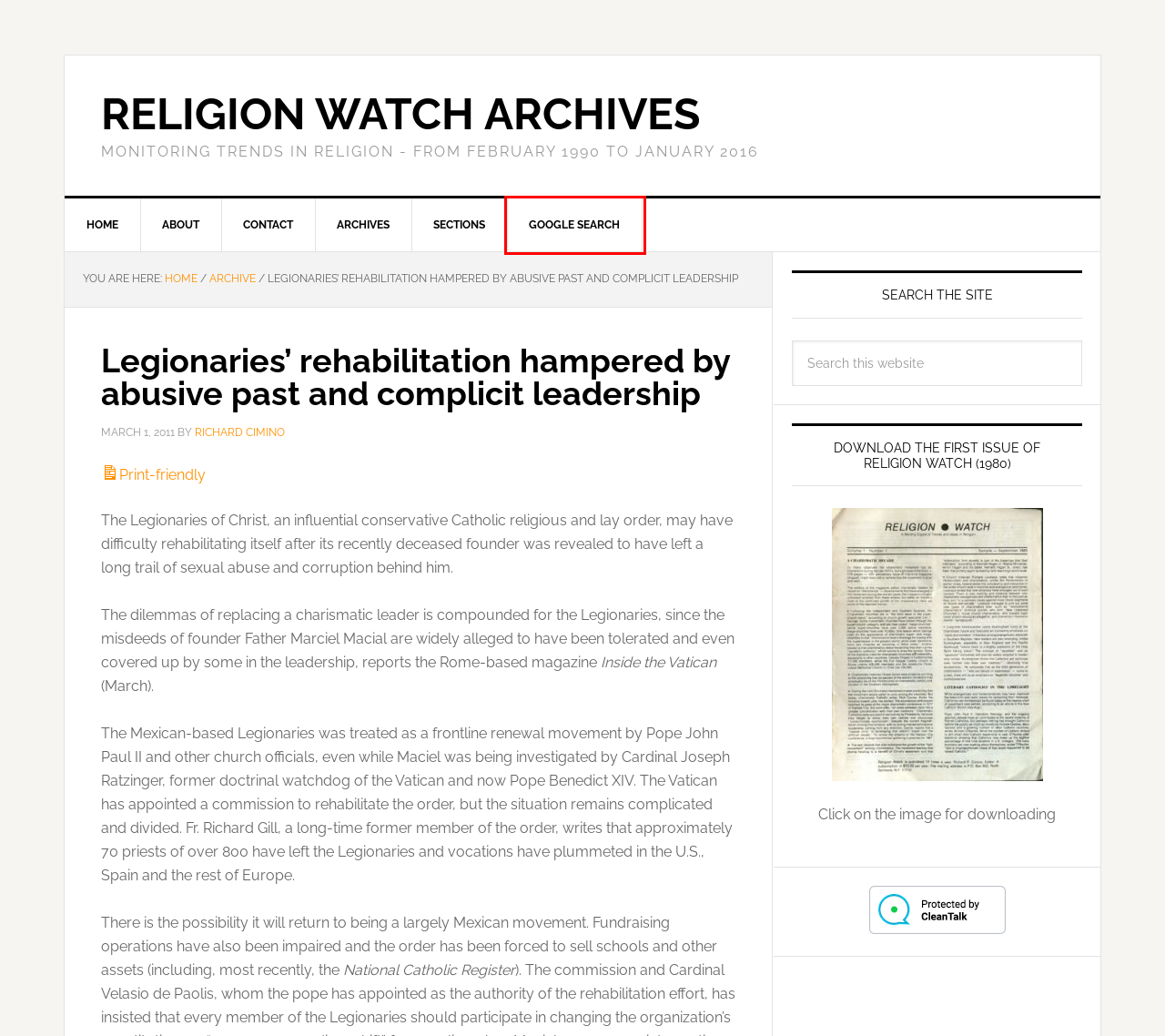You have been given a screenshot of a webpage with a red bounding box around a UI element. Select the most appropriate webpage description for the new webpage that appears after clicking the element within the red bounding box. The choices are:
A. Google Search - Religion Watch Archives
B. Religion Watch Archives - Monitoring Trends in Religion, February 1990-January 2016
C. Issues Archive - Religion Watch Archives
D. Archive Archives - Religion Watch Archives
E. Government control of North Caucasus religious groups backﬁres - Religion Watch Archives
F. Contact - Religion Watch Archives
G. About - Religion Watch Archives
H. Richard Cimino, Author at Religion Watch Archives

A